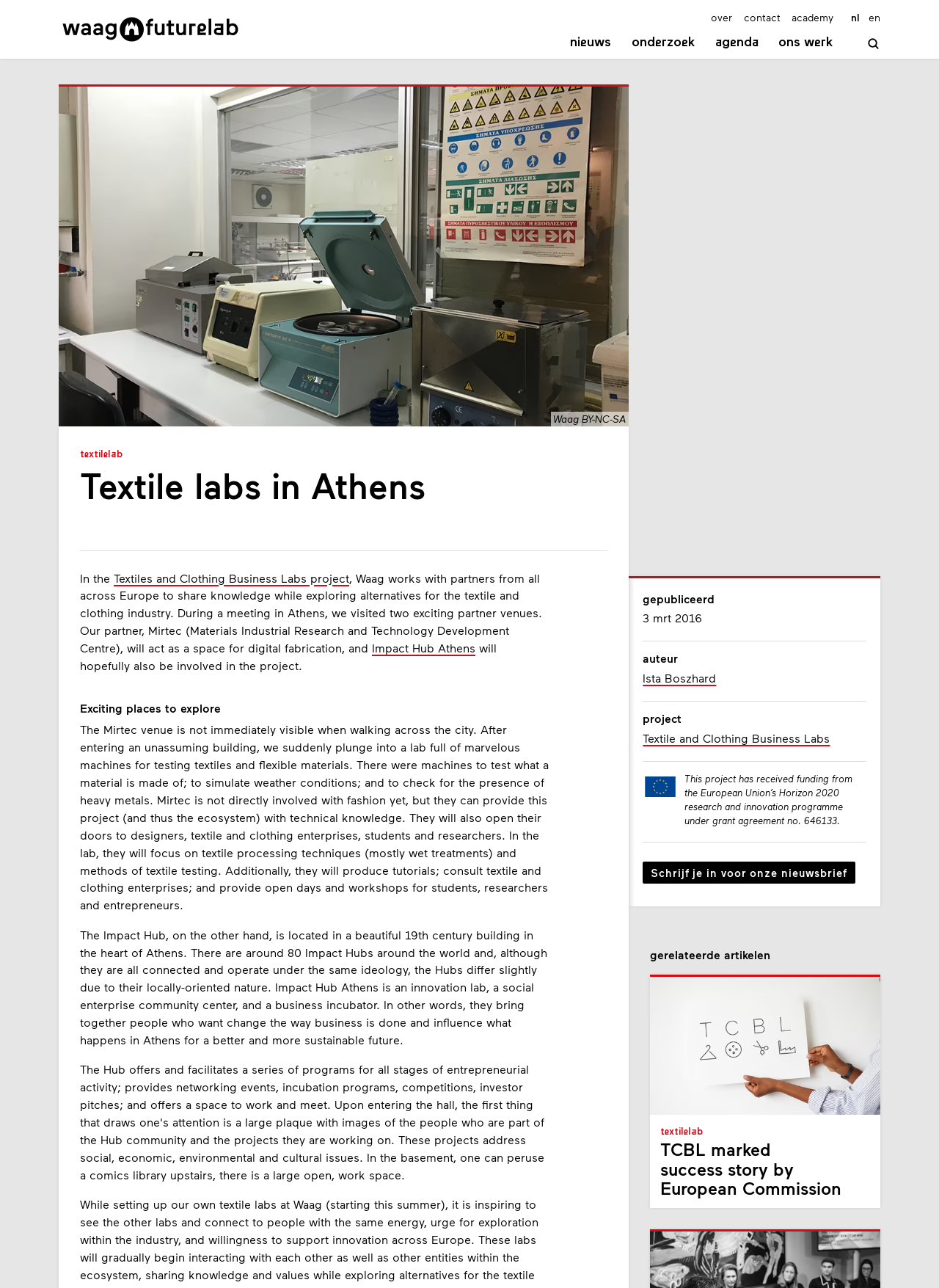Identify the bounding box coordinates for the region to click in order to carry out this instruction: "read about the author Ista Boszhard". Provide the coordinates using four float numbers between 0 and 1, formatted as [left, top, right, bottom].

[0.685, 0.521, 0.763, 0.532]